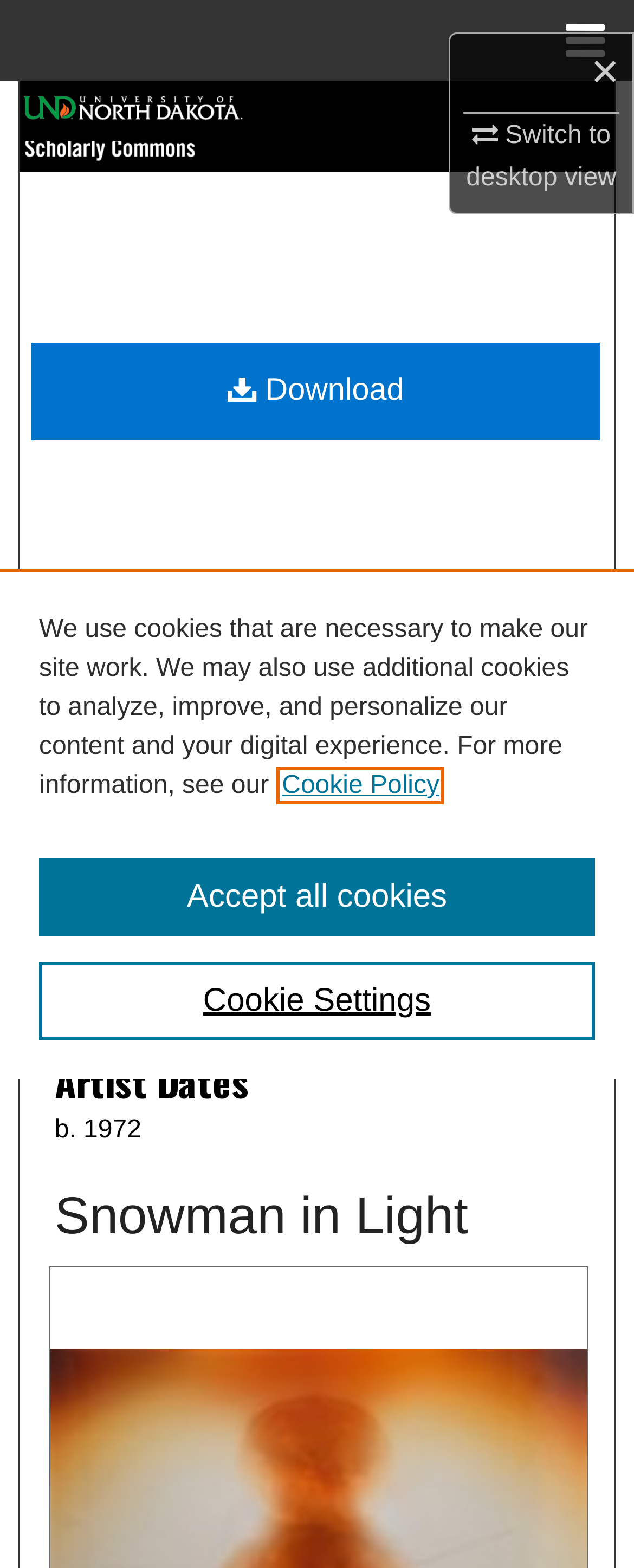Based on the element description, predict the bounding box coordinates (top-left x, top-left y, bottom-right x, bottom-right y) for the UI element in the screenshot: title="UND Scholarly Commons"

[0.03, 0.052, 0.97, 0.11]